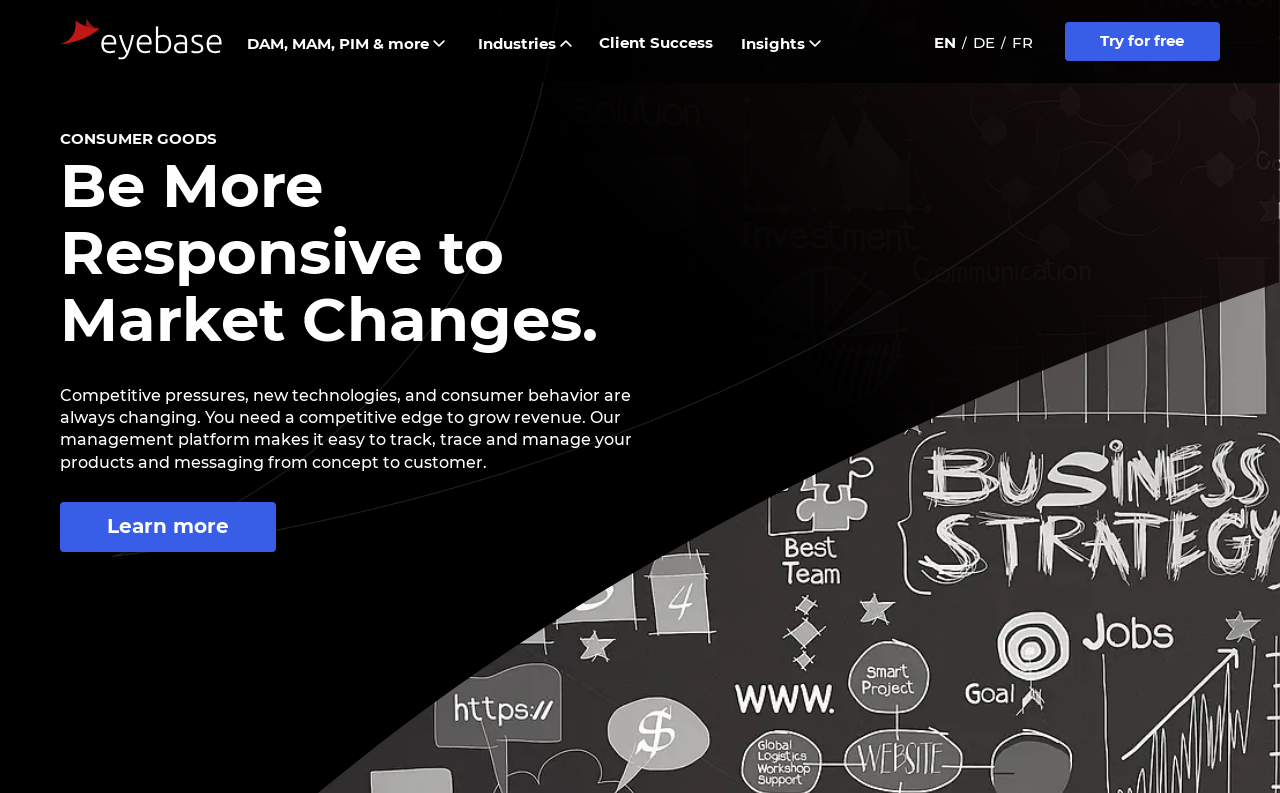Please answer the following question using a single word or phrase: 
How many language options are available on the webpage?

3